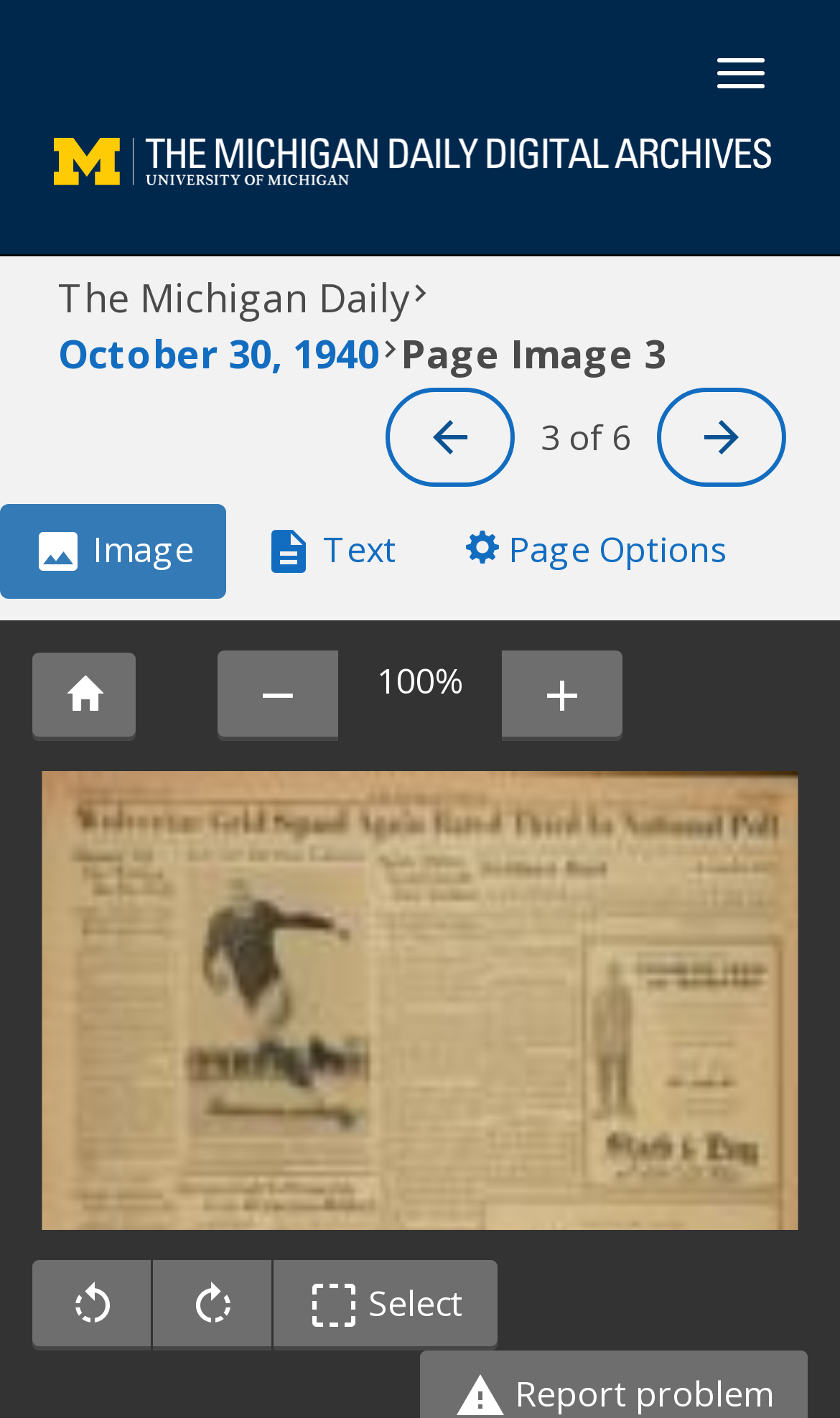How many tabs are available?
Refer to the image and give a detailed answer to the question.

There are three tabs available, namely 'Image', 'Text', and 'Page Options', which can be seen in the tablist element.